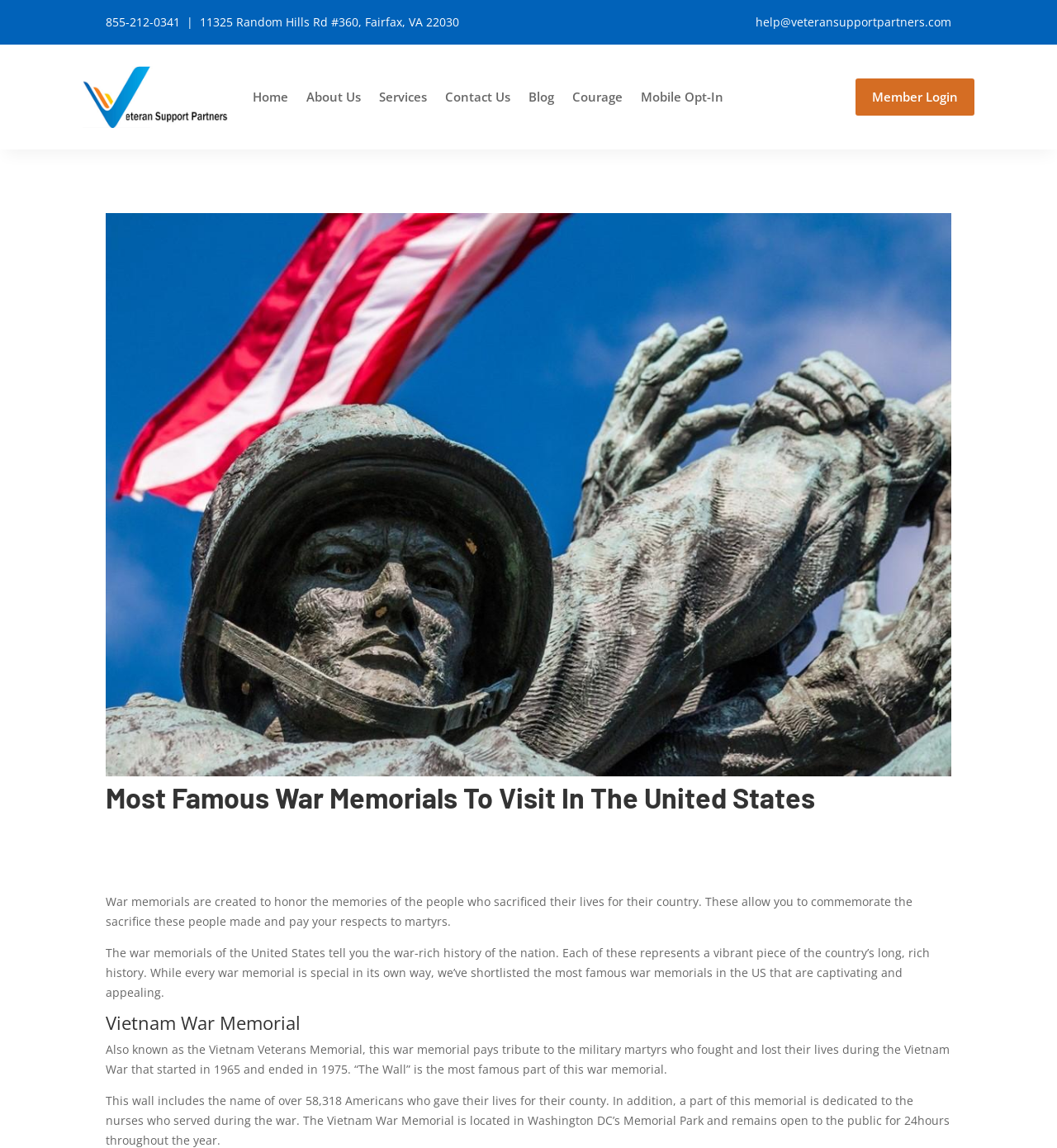Determine the bounding box coordinates of the clickable element necessary to fulfill the instruction: "Learn about the Vietnam War Memorial". Provide the coordinates as four float numbers within the 0 to 1 range, i.e., [left, top, right, bottom].

[0.1, 0.883, 0.9, 0.906]